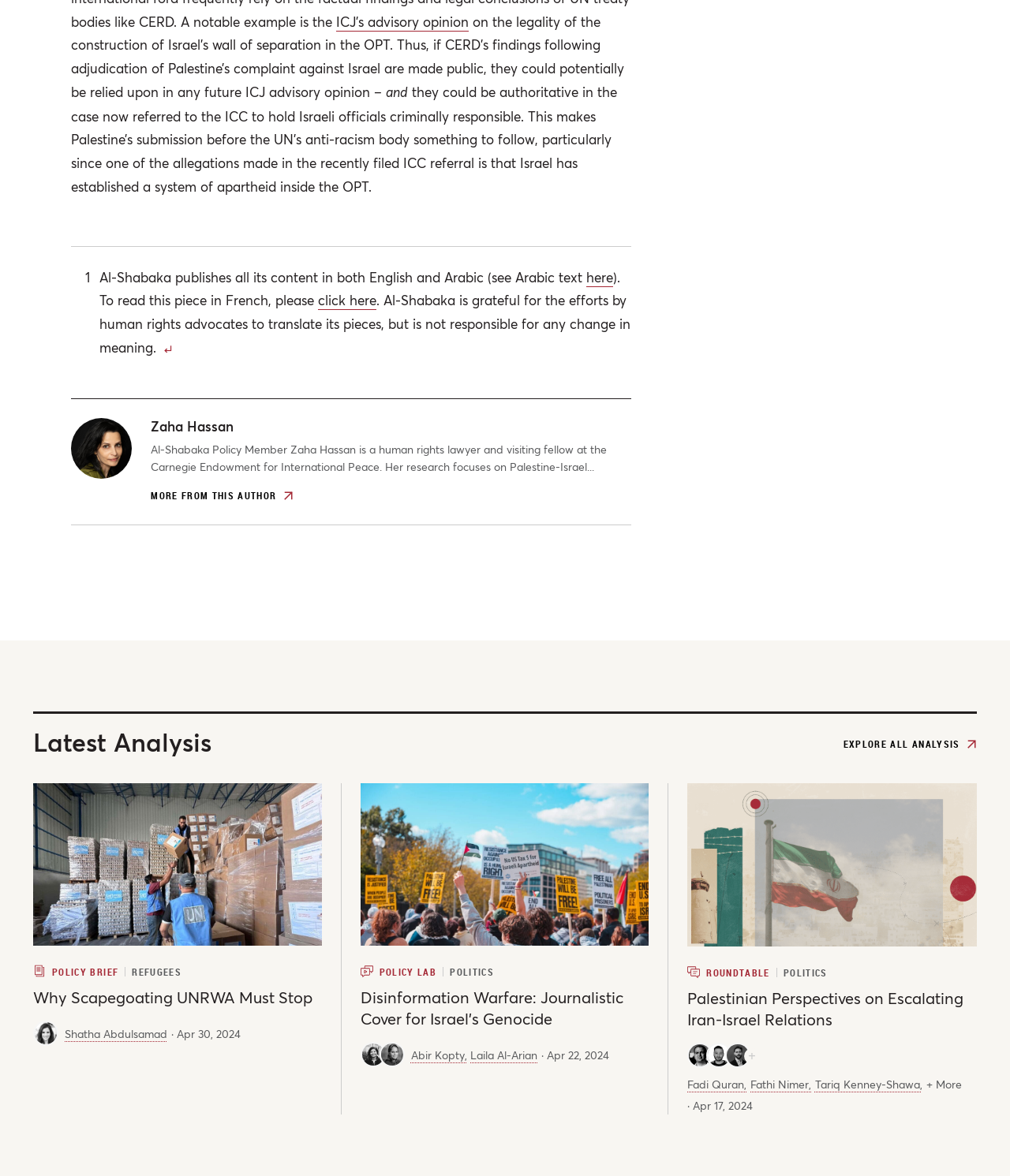How many authors are mentioned in the fourth article?
Based on the image, respond with a single word or phrase.

Three